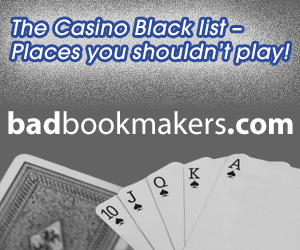What is the suit of the playing cards?
Give a one-word or short phrase answer based on the image.

Spades